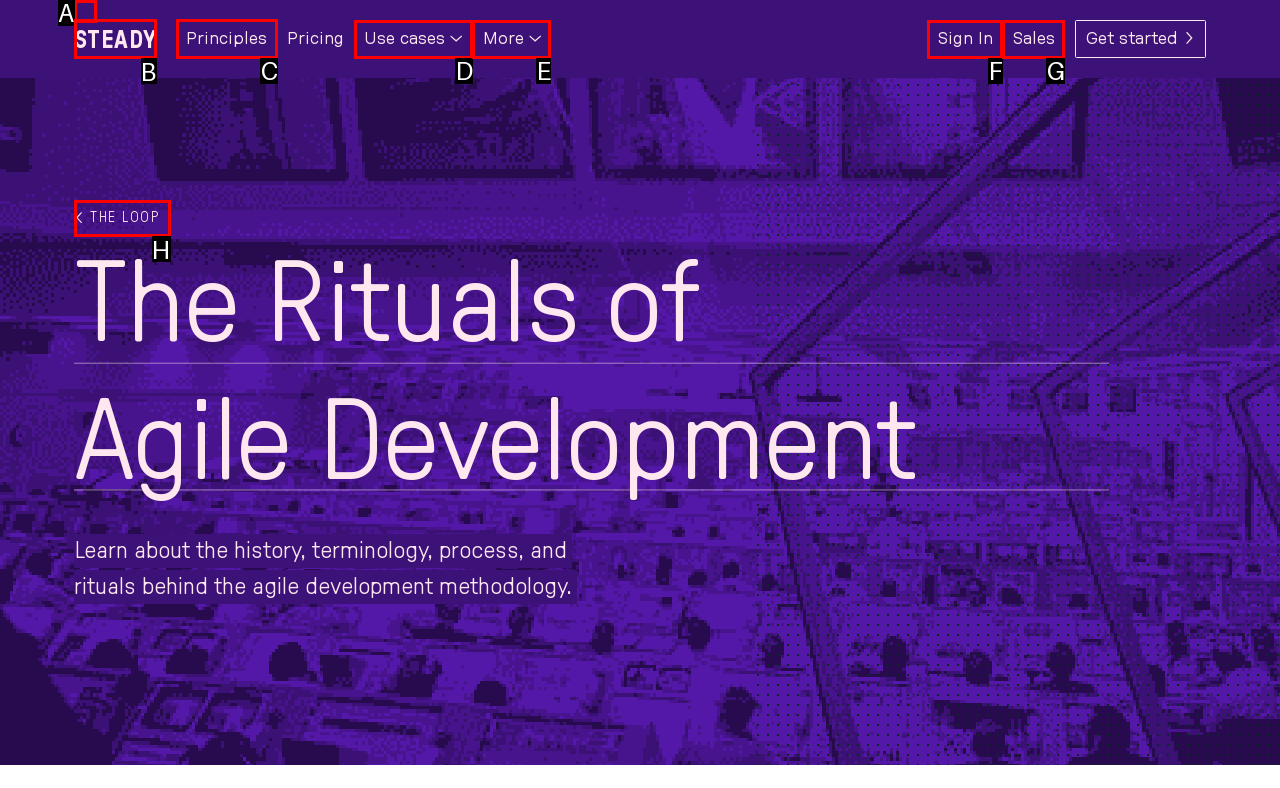Look at the highlighted elements in the screenshot and tell me which letter corresponds to the task: Click on the 'Principles' link.

C